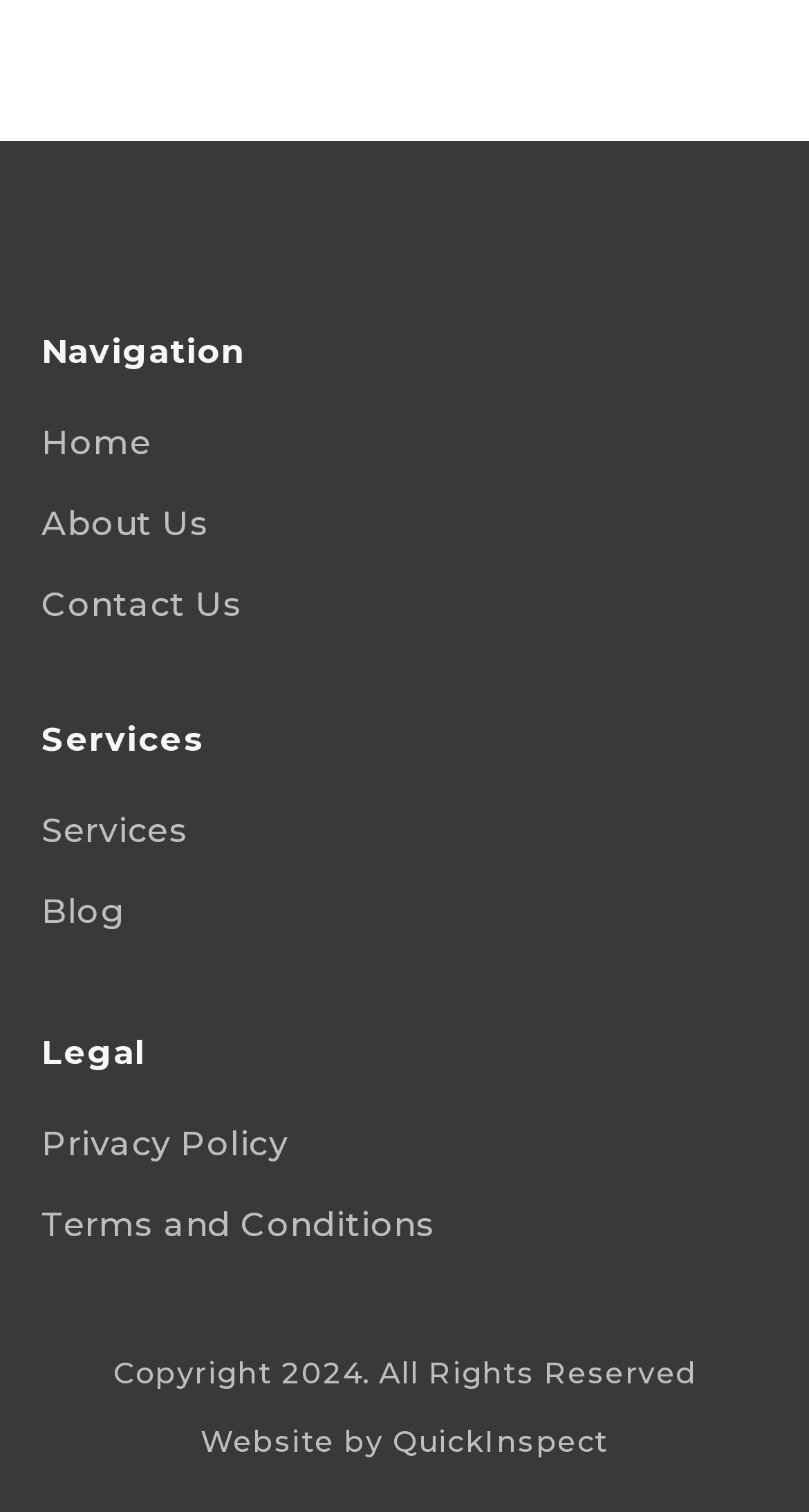Please specify the coordinates of the bounding box for the element that should be clicked to carry out this instruction: "visit website creator". The coordinates must be four float numbers between 0 and 1, formatted as [left, top, right, bottom].

[0.485, 0.941, 0.752, 0.966]